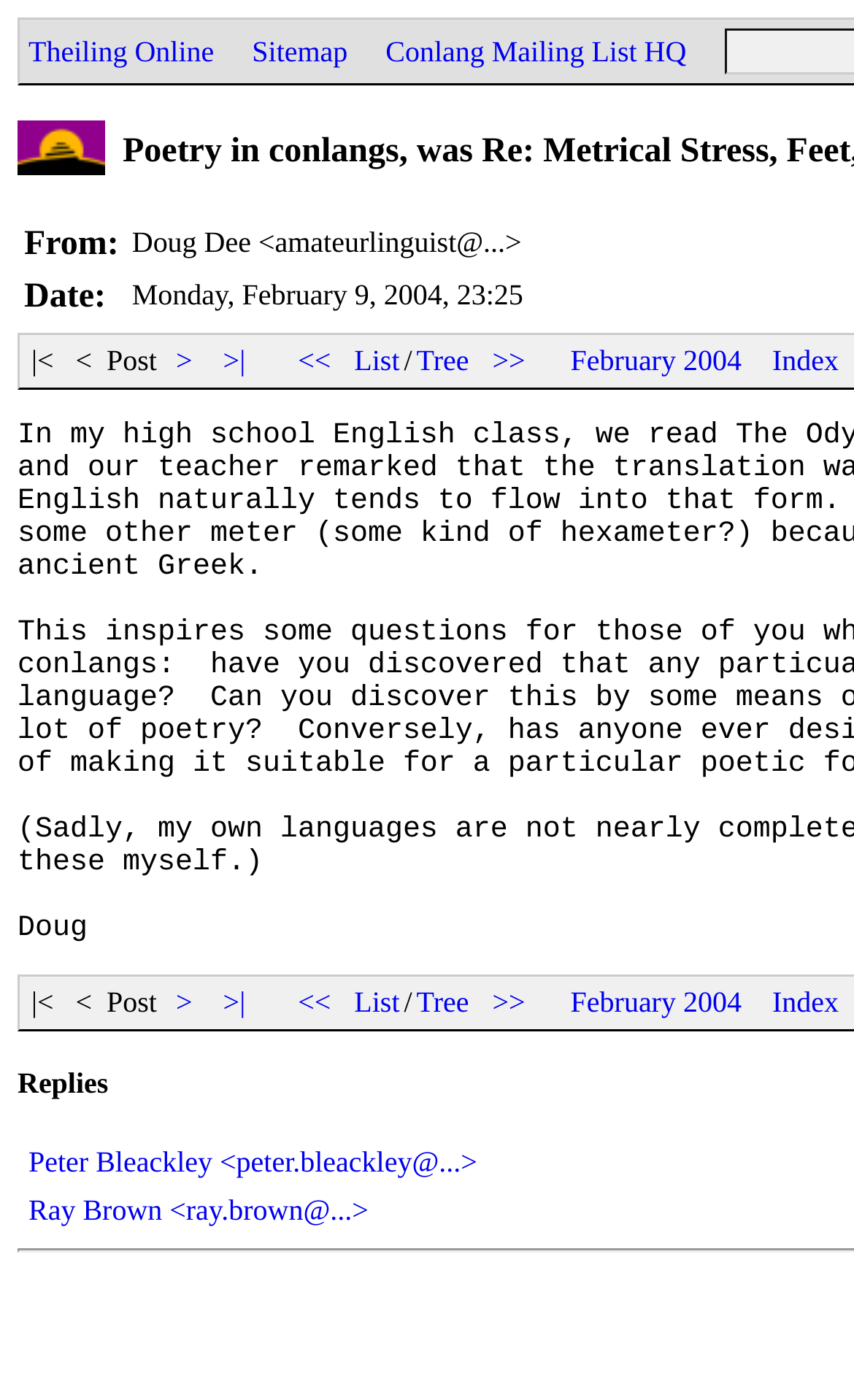Kindly determine the bounding box coordinates of the area that needs to be clicked to fulfill this instruction: "Check post by Peter Bleackley".

[0.028, 0.818, 0.564, 0.841]